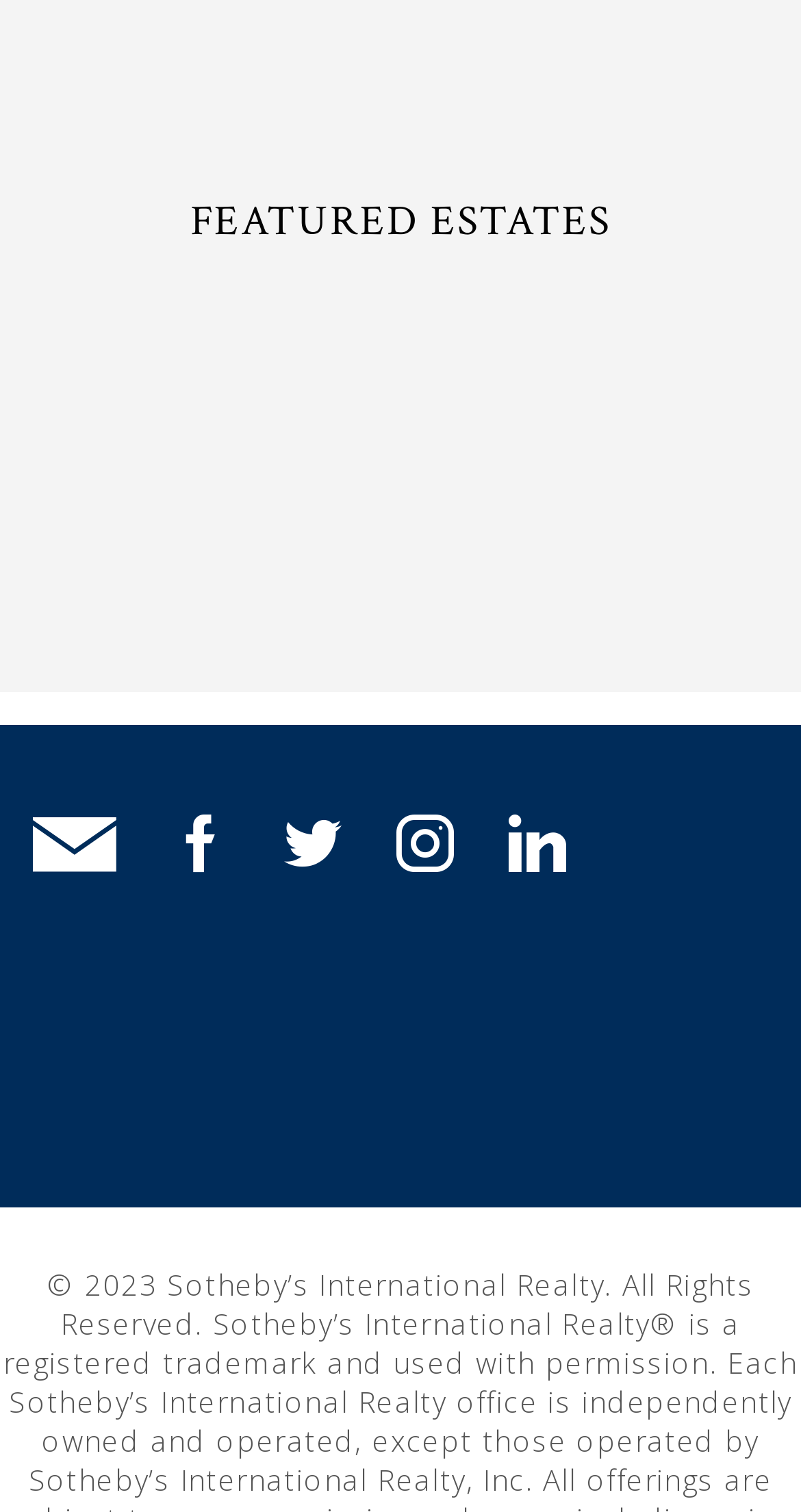Locate the bounding box coordinates of the area where you should click to accomplish the instruction: "Visit Facebook page".

[0.214, 0.533, 0.342, 0.585]